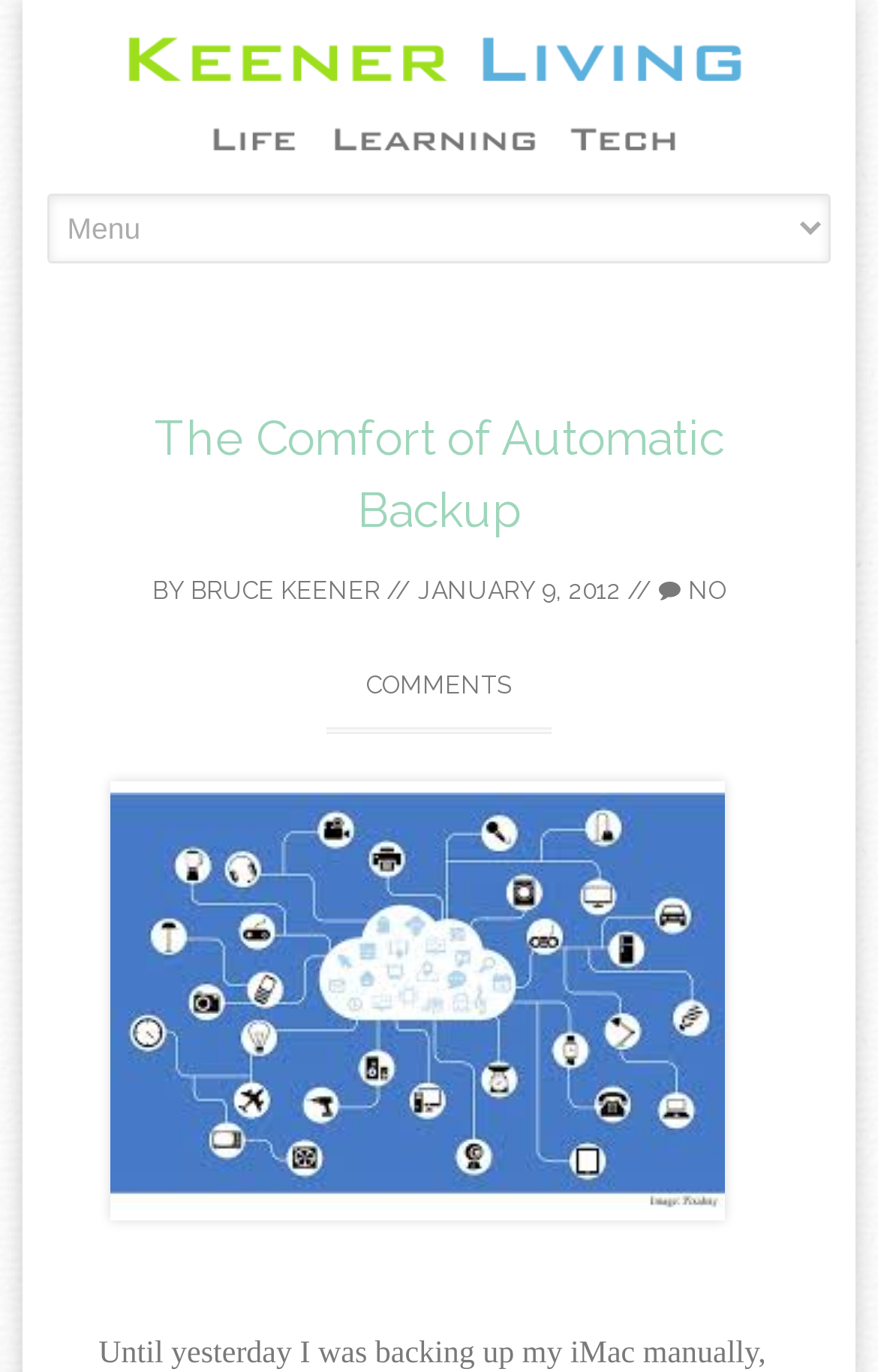Using the details in the image, give a detailed response to the question below:
Is the menu expanded?

I analyzed the combobox element and found that its 'expanded' property is set to False, indicating that the menu is not currently expanded.